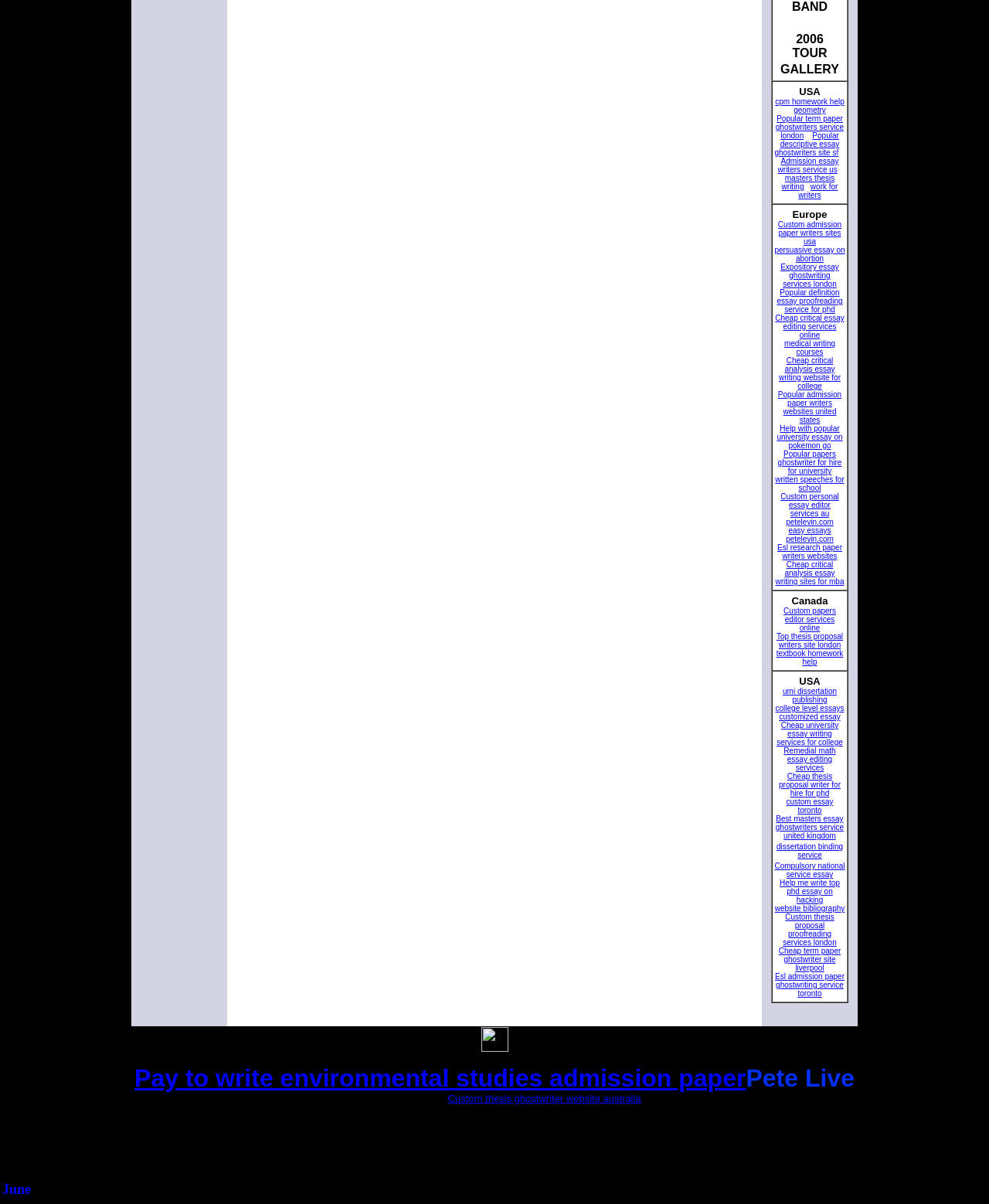Specify the bounding box coordinates of the area that needs to be clicked to achieve the following instruction: "click on cpm homework help geometry".

[0.784, 0.081, 0.854, 0.095]